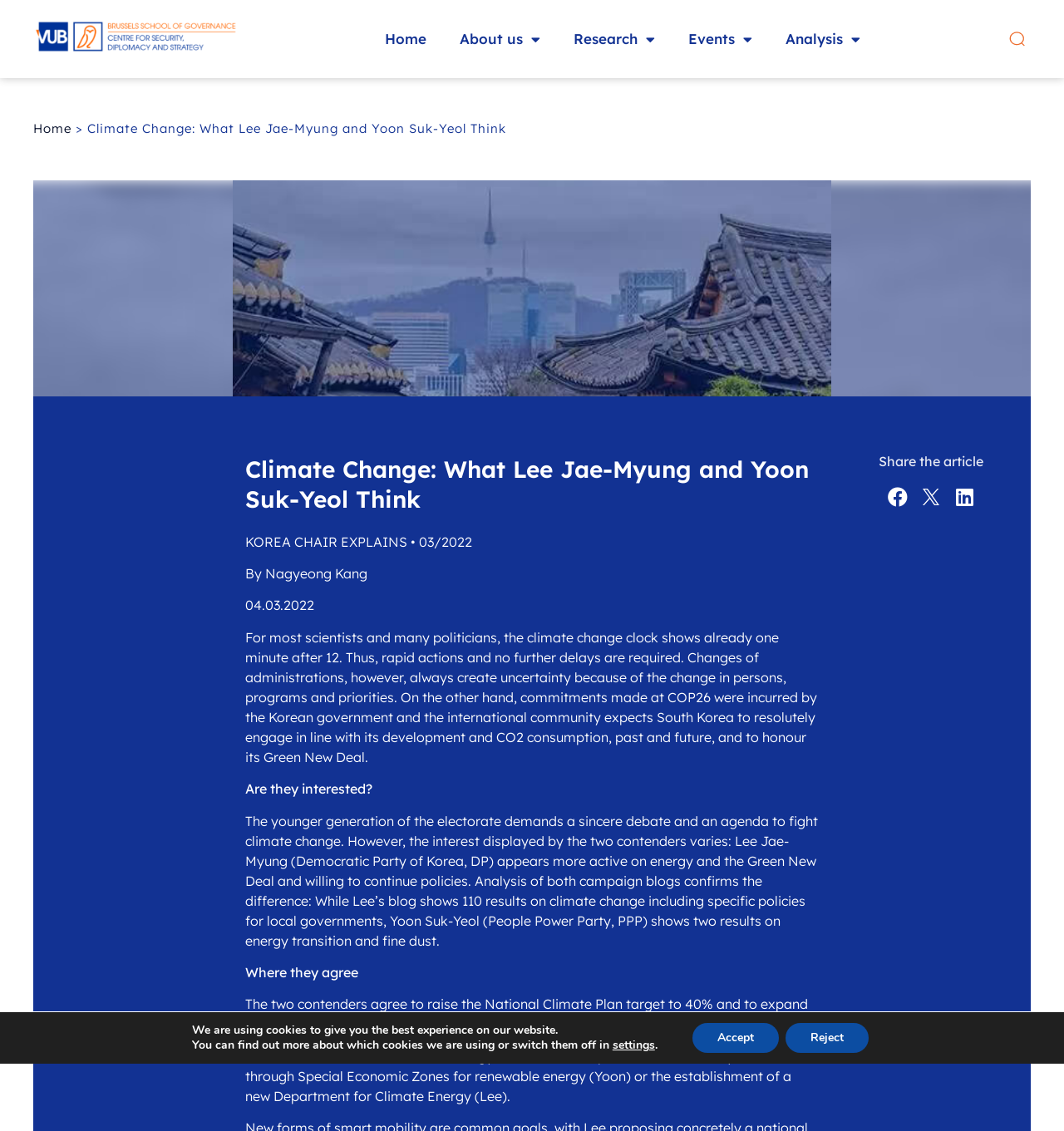Specify the bounding box coordinates of the element's area that should be clicked to execute the given instruction: "Search for something". The coordinates should be four float numbers between 0 and 1, i.e., [left, top, right, bottom].

[0.943, 0.023, 0.969, 0.047]